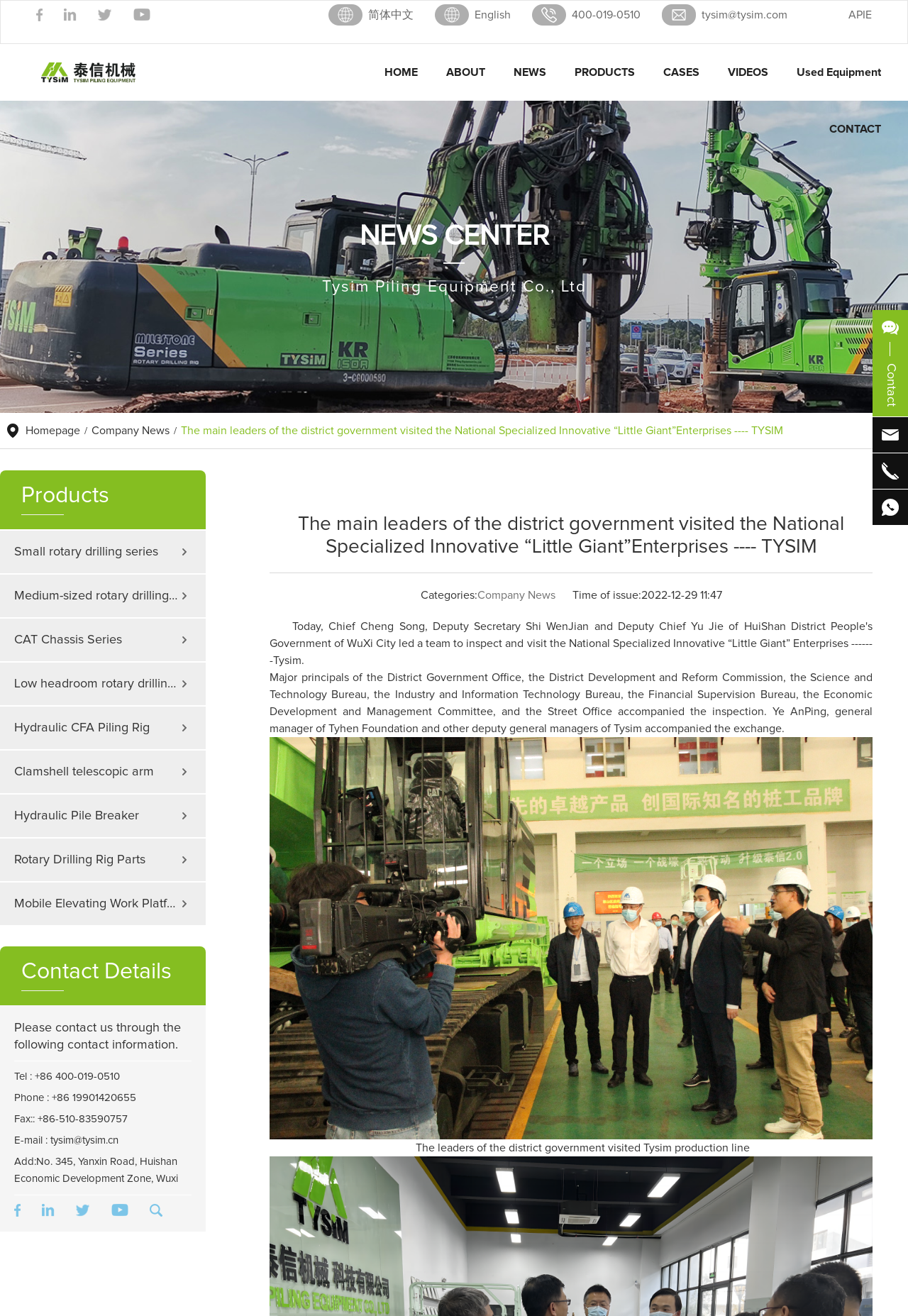Generate a comprehensive caption for the webpage you are viewing.

The webpage is about TYSIM-Tysim Piling Equipment Co., Ltd, a company that specializes in piling equipment. At the top of the page, there are four social media links with corresponding images, followed by a language selection menu with options for Simplified Chinese and English. Below that, there is a contact information section with a phone number, email address, and physical address.

The main content of the page is divided into several sections. On the left side, there is a menu with links to different categories, including HOME, ABOUT, NEWS, PRODUCTS, CASES, VIDEOS, Used Equipment, and CONTACT. Below the menu, there is a section with a heading "NEWS CENTER" and a subheading "The main leaders of the district government visited the National Specialized Innovative “Little Giant”Enterprises ---- TYSIM". This section appears to be a news article about a visit by government officials to the company.

To the right of the menu, there is a section with a heading "Products" and a list of links to different product categories, including Small rotary drilling series, Medium-sized rotary drilling series, and others. Below that, there is a section with contact details, including a phone number, email address, and physical address.

At the bottom of the page, there is a section with social media links and a search bar. The page also has a table layout with a heading that repeats the title of the news article.